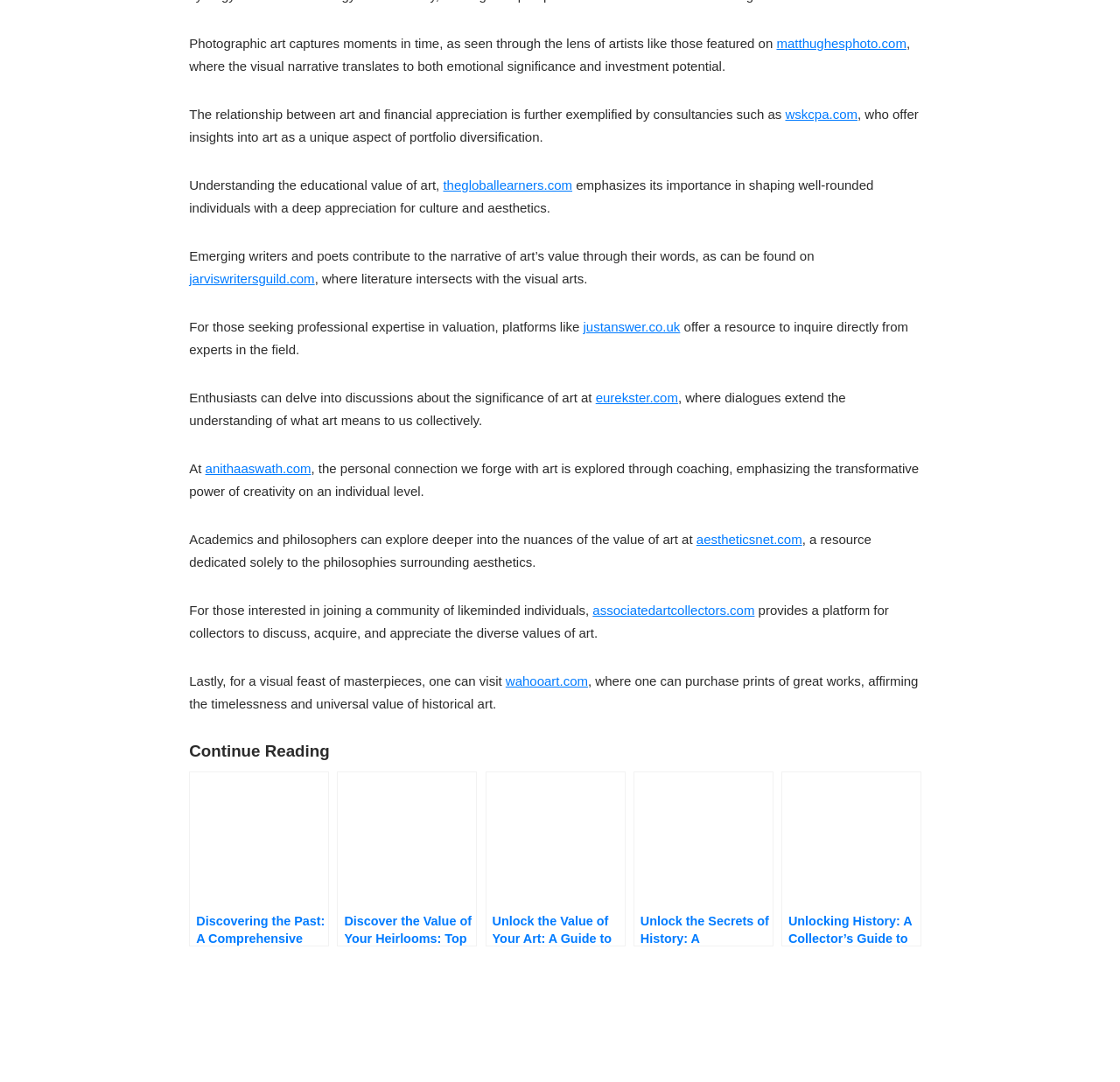What is the relationship between art and financial appreciation?
Using the image provided, answer with just one word or phrase.

portfolio diversification